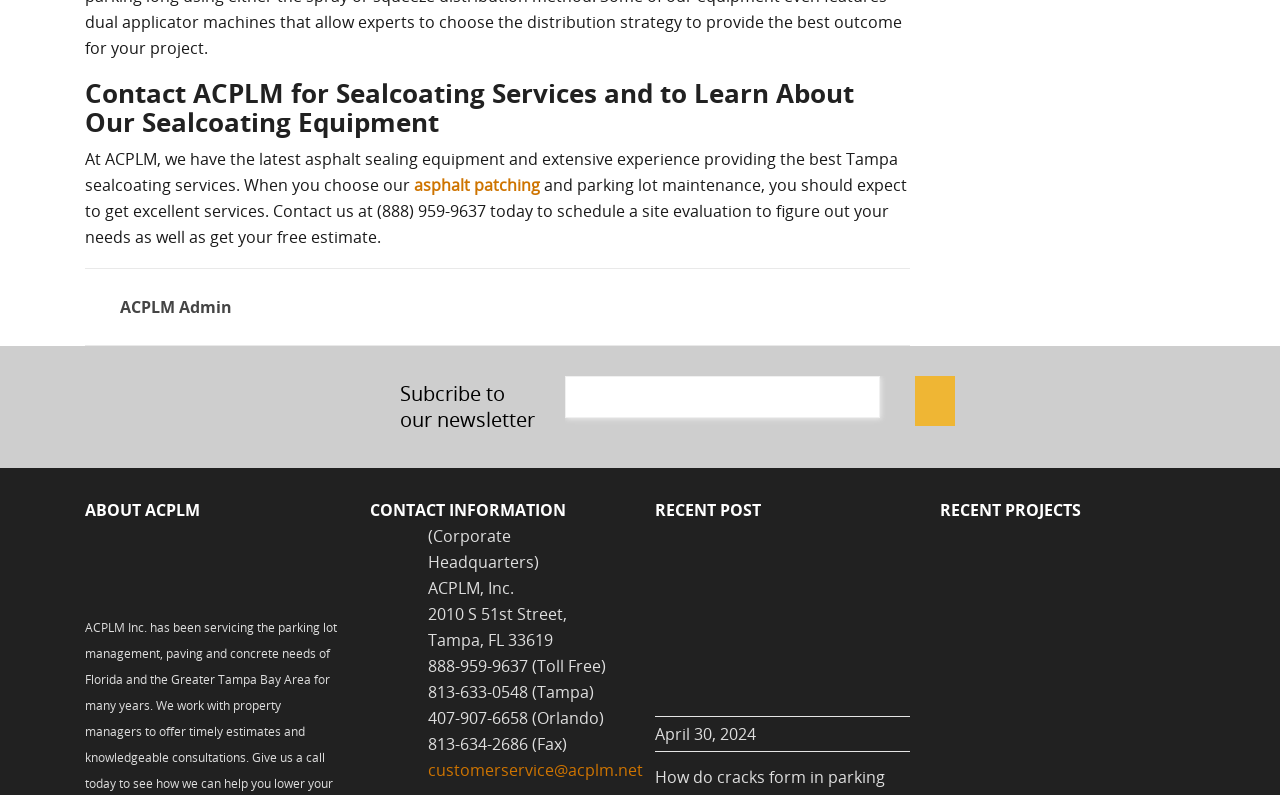What is the company's corporate headquarters address?
Respond to the question with a well-detailed and thorough answer.

I found the contact information section on the webpage, which lists the company's corporate headquarters address. The address is 2010 S 51st Street, Tampa, FL 33619.